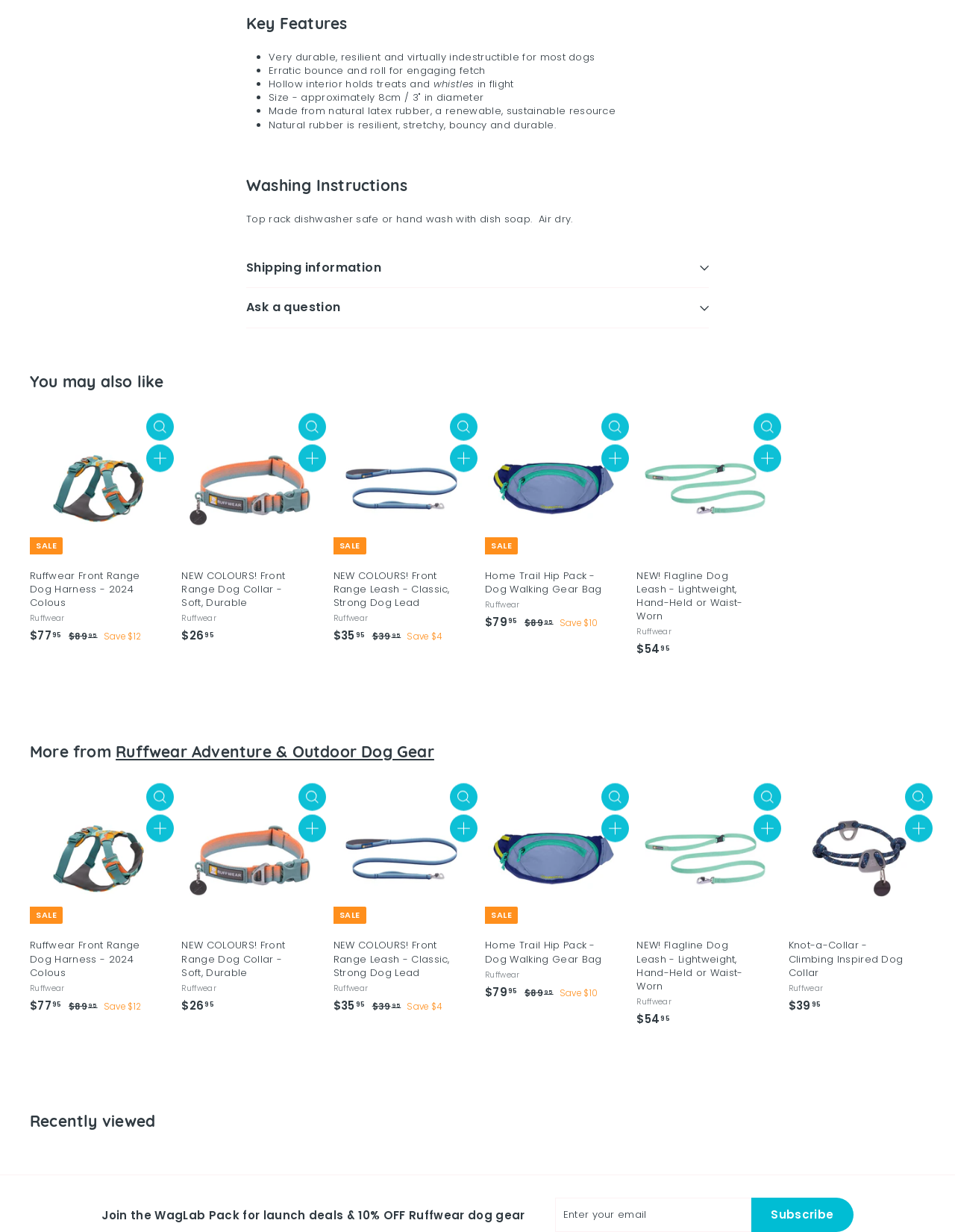Please provide a detailed answer to the question below by examining the image:
What is the purpose of the Home Trail Hip Pack?

The Home Trail Hip Pack is a product that serves as a dog walking gear bag, as mentioned in its description, and is available in different colors.